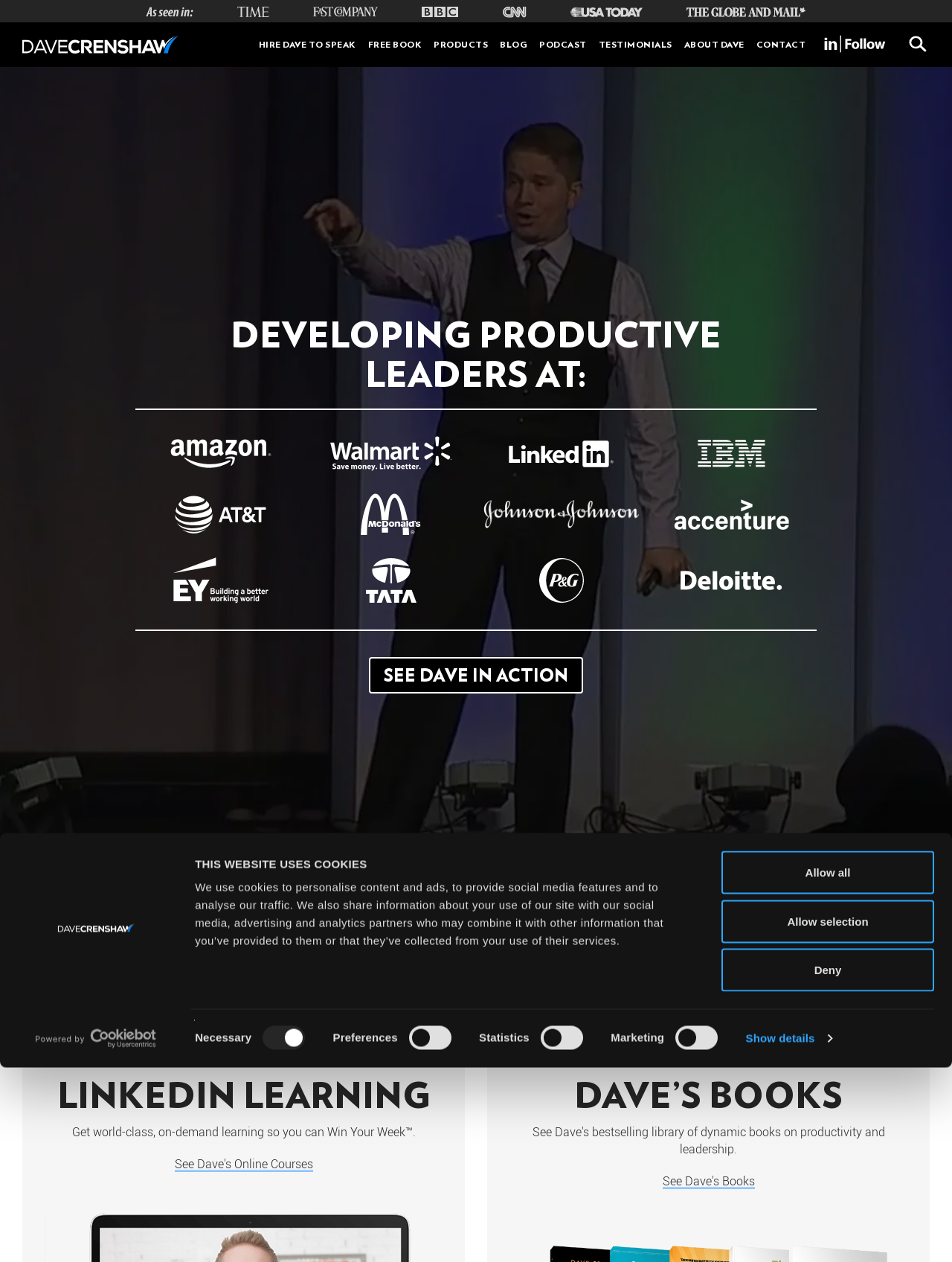Extract the text of the main heading from the webpage.

DEVELOPING PRODUCTIVE
LEADERS AT: